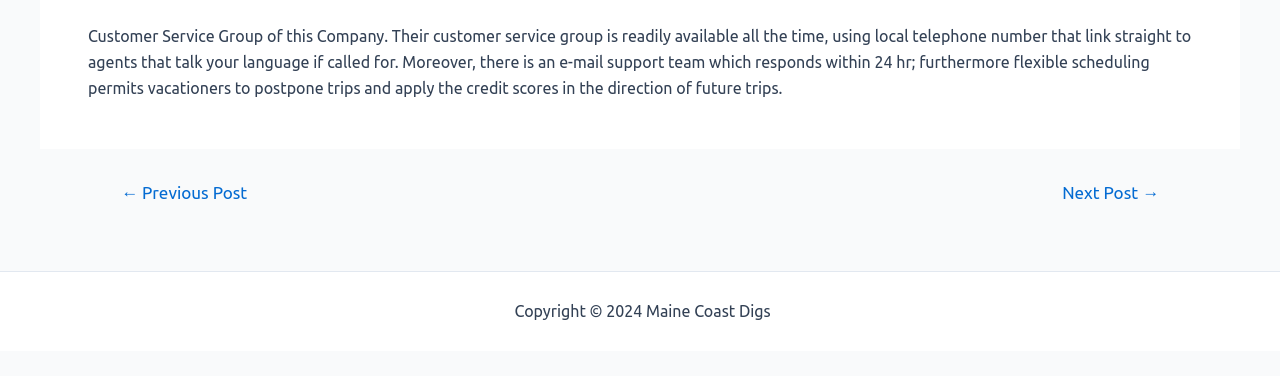Predict the bounding box of the UI element based on the description: "Sitemap". The coordinates should be four float numbers between 0 and 1, formatted as [left, top, right, bottom].

[0.605, 0.802, 0.651, 0.85]